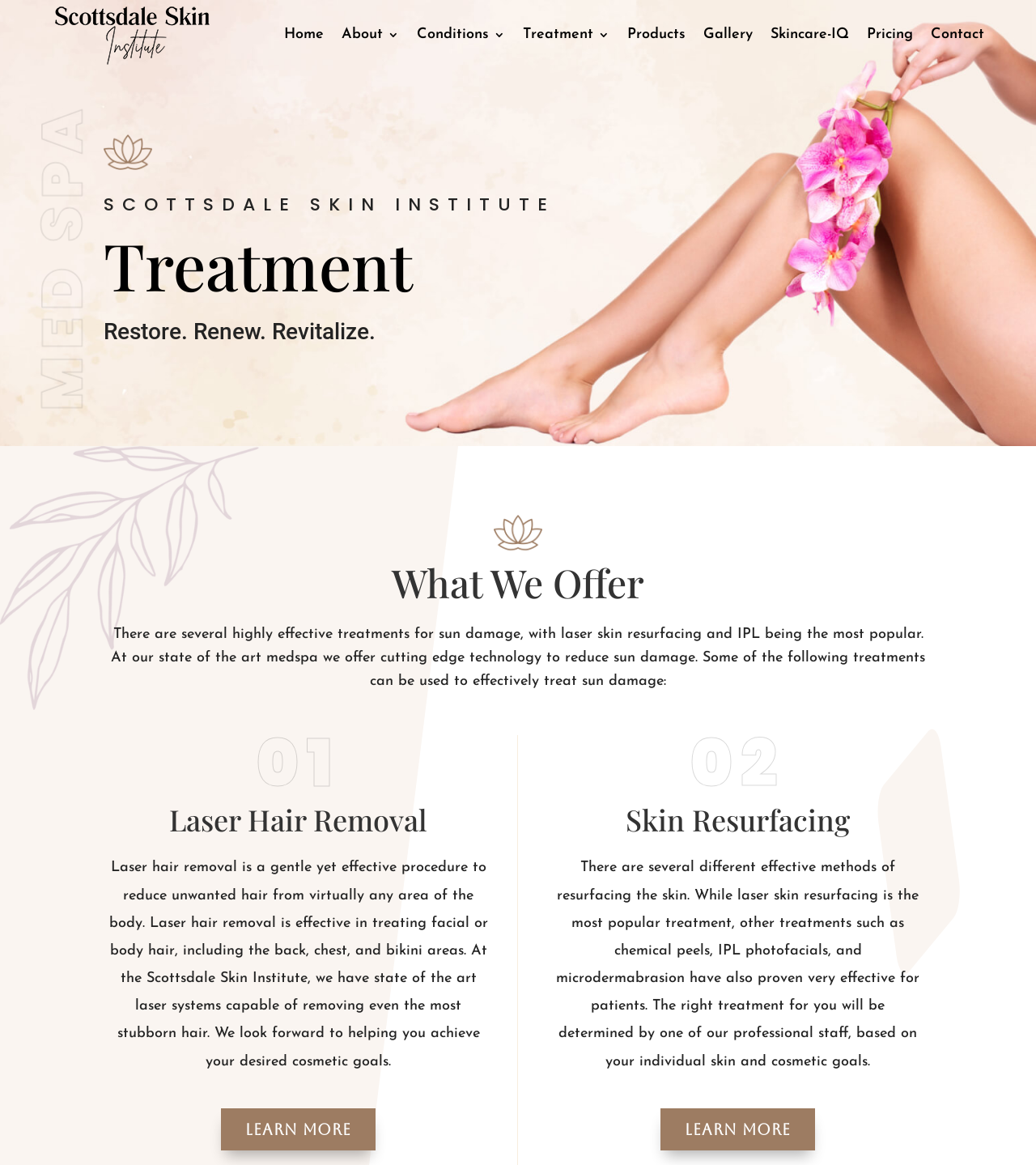Reply to the question with a single word or phrase:
How many treatment options are listed on the webpage?

2